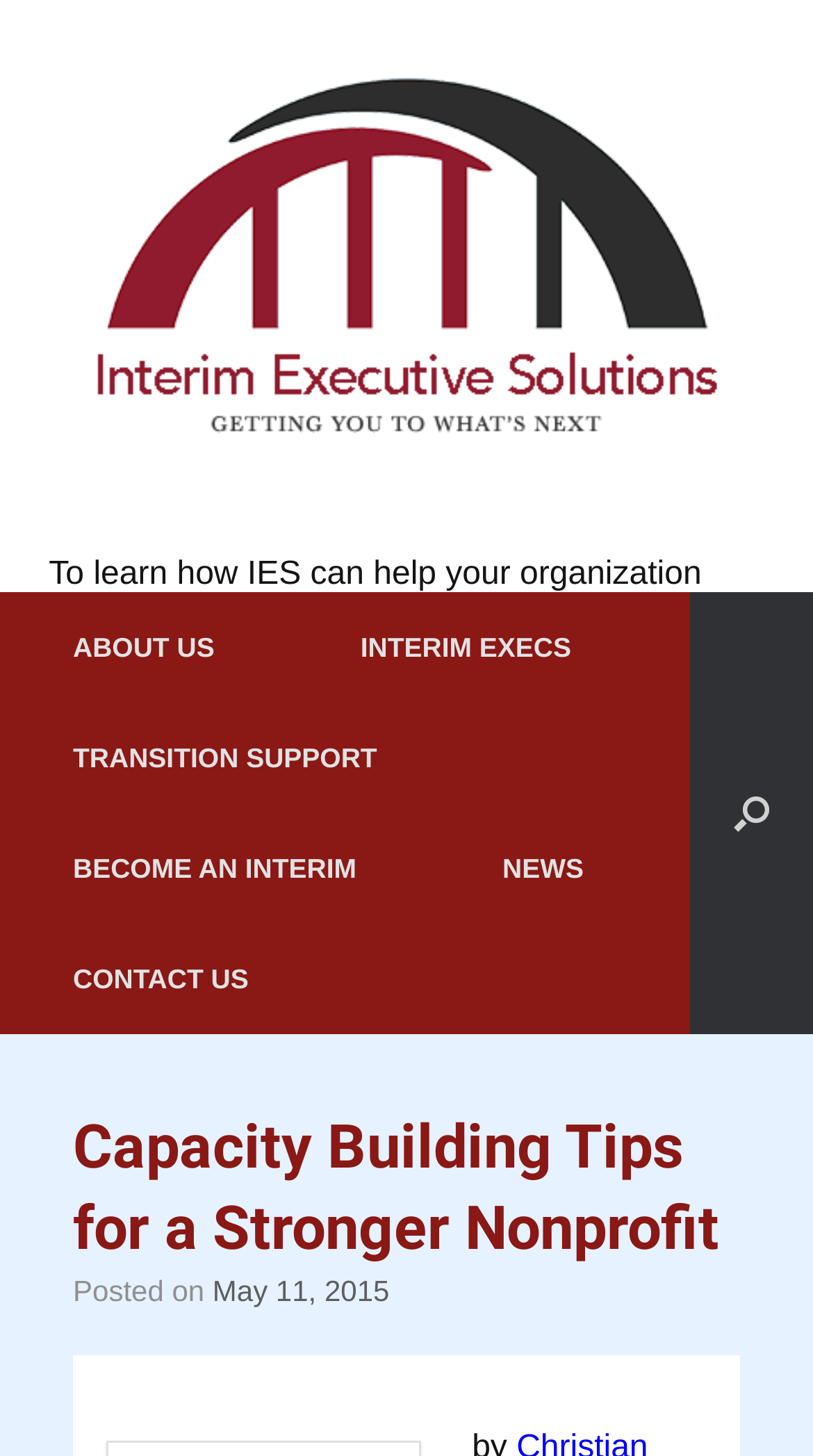What is the date of the article?
Answer briefly with a single word or phrase based on the image.

May 11, 2015